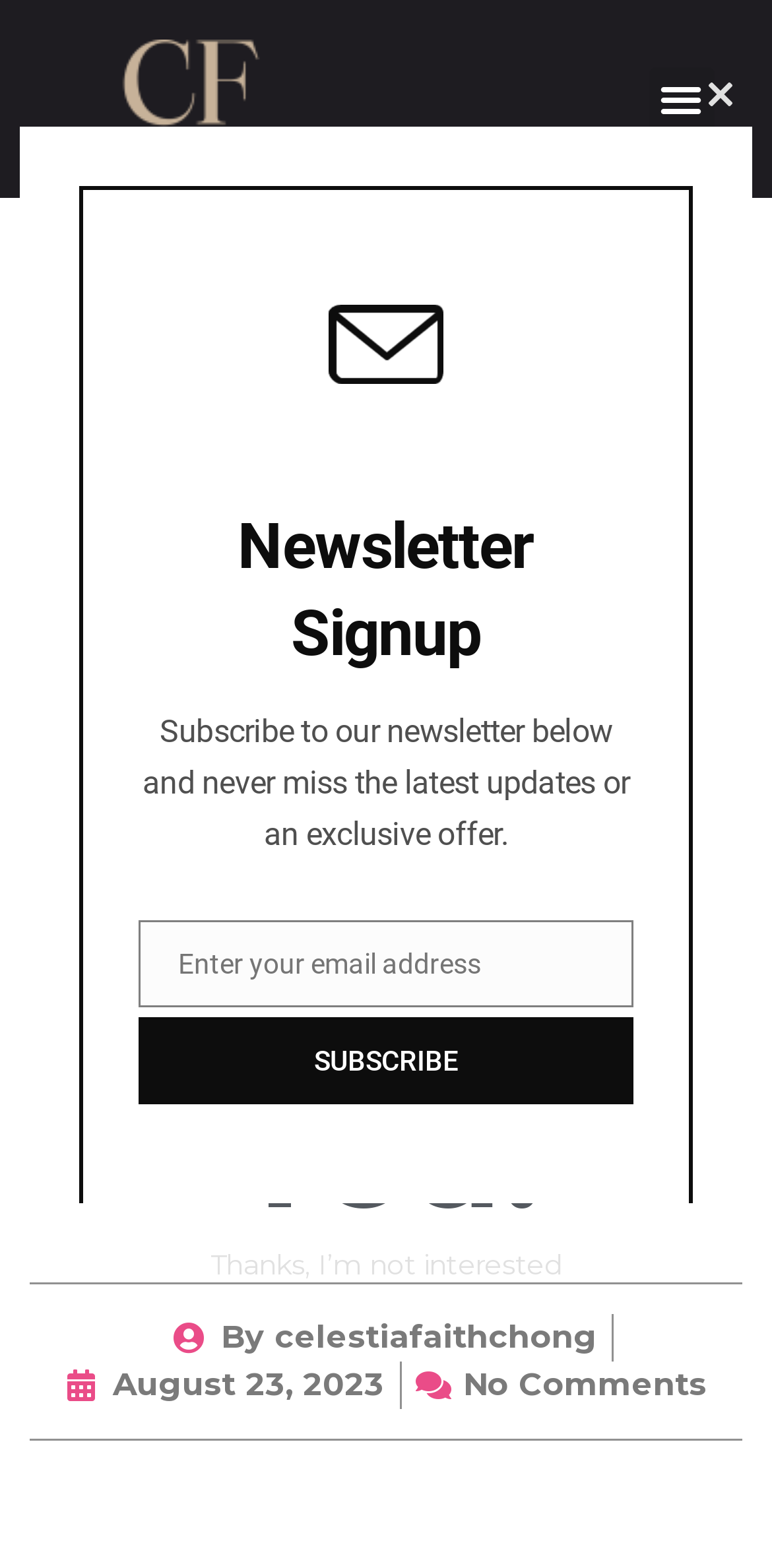Describe all the significant parts and information present on the webpage.

The webpage appears to be a thank-you page for Celestia Haven Partners 2024, with a prominent logo of Celestia at the top left corner. Below the logo, there is a menu toggle button at the top right corner. 

The main heading "Celestia Haven Partners 2024 – Thank You!" is centered and takes up most of the top half of the page. 

Below the heading, there are three links in a row: "By celestiafaithchong" on the left, "August 23, 2023" in the middle, and "No Comments" on the right. 

A modal dialog box is displayed, covering the entire page, with a "CLOSE THIS MODULE" button at the top right corner. Inside the dialog box, there is a newsletter signup section with a heading "Newsletter Signup" and a paragraph of text explaining the benefits of subscribing. 

Below the text, there is an "Email" label, a text box to input an email address, and a "SUBSCRIBE" button. There is also an option to decline the newsletter subscription with a link "Thanks, I’m not interested" at the bottom of the dialog box.